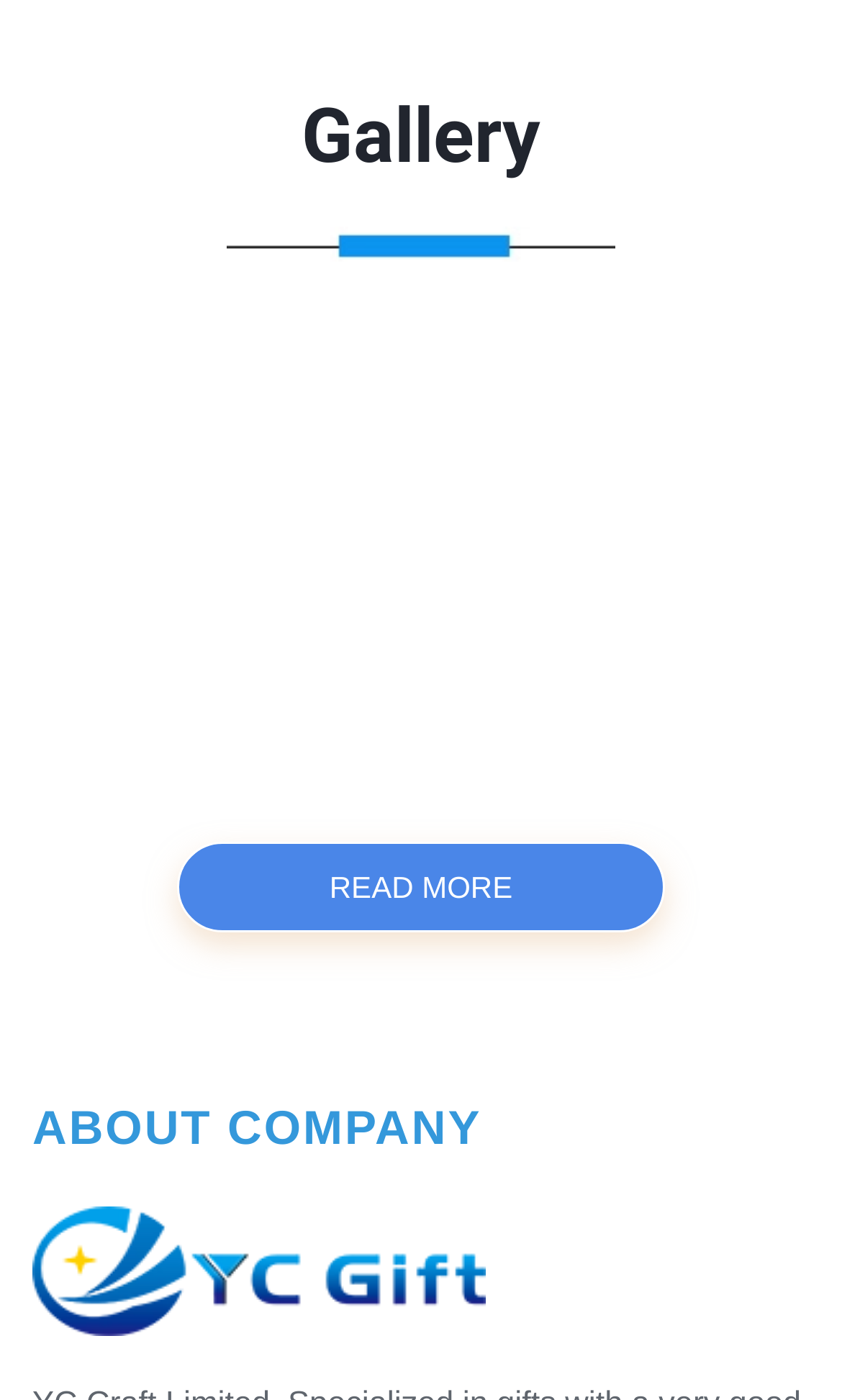What is the purpose of the 'READ MORE' link?
Refer to the image and provide a detailed answer to the question.

Based on the context of the webpage and the location of the 'READ MORE' link, it is likely that it leads to a page with more information about the company.